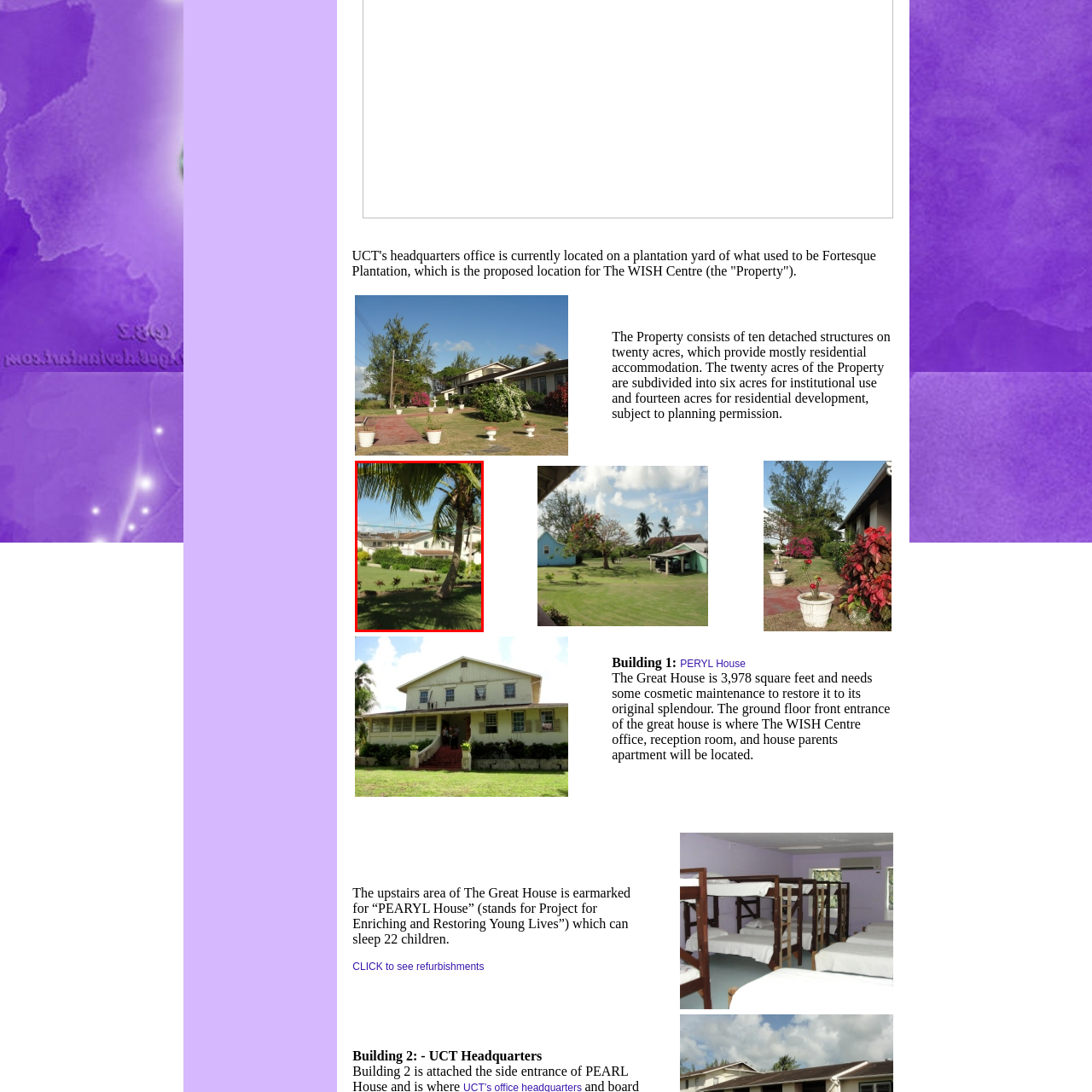Direct your attention to the section outlined in red and answer the following question with a single word or brief phrase: 
What is the size of the property in acres?

twenty